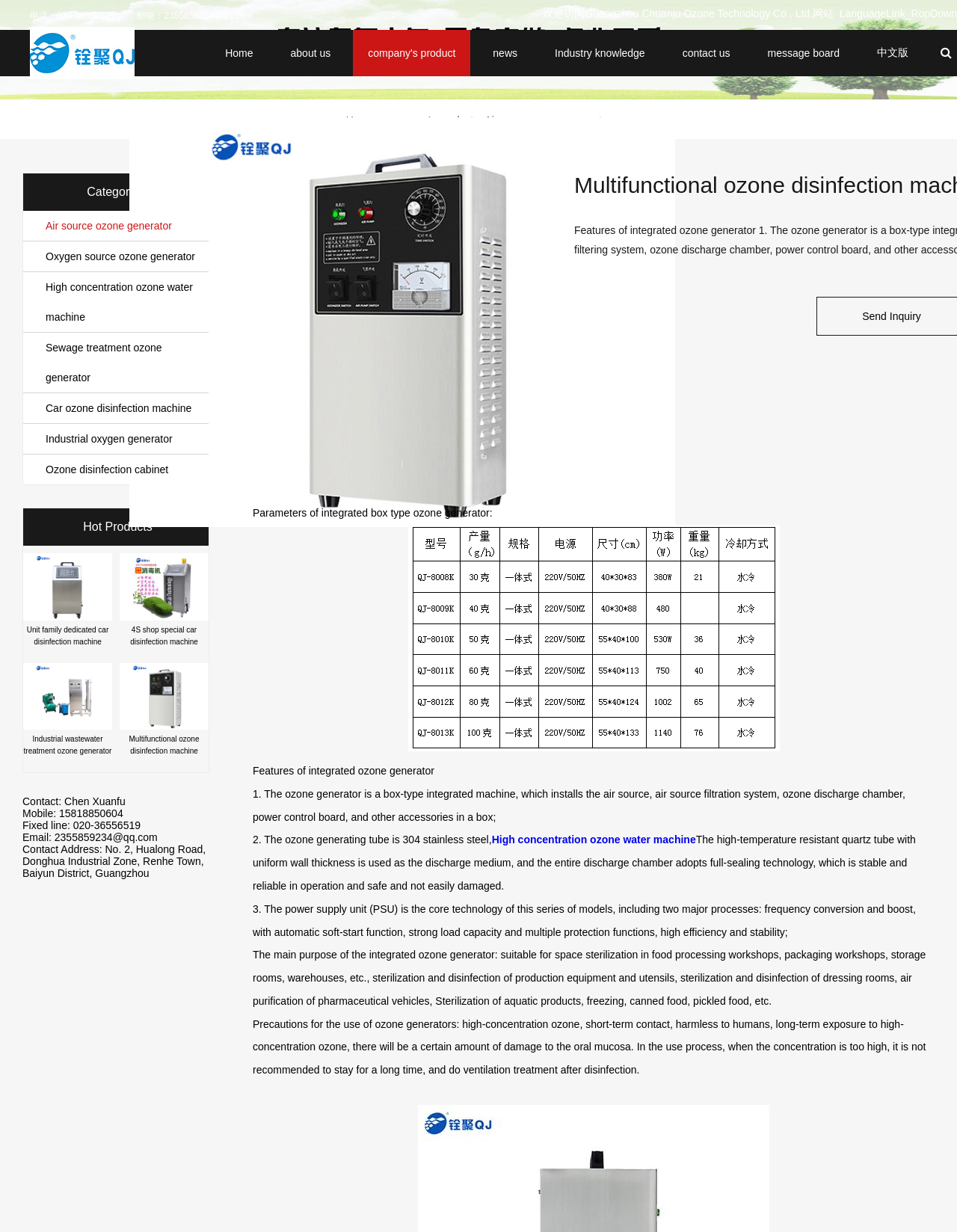Locate the bounding box coordinates of the element you need to click to accomplish the task described by this instruction: "Click the 'High concentration ozone water machine' link".

[0.514, 0.677, 0.727, 0.686]